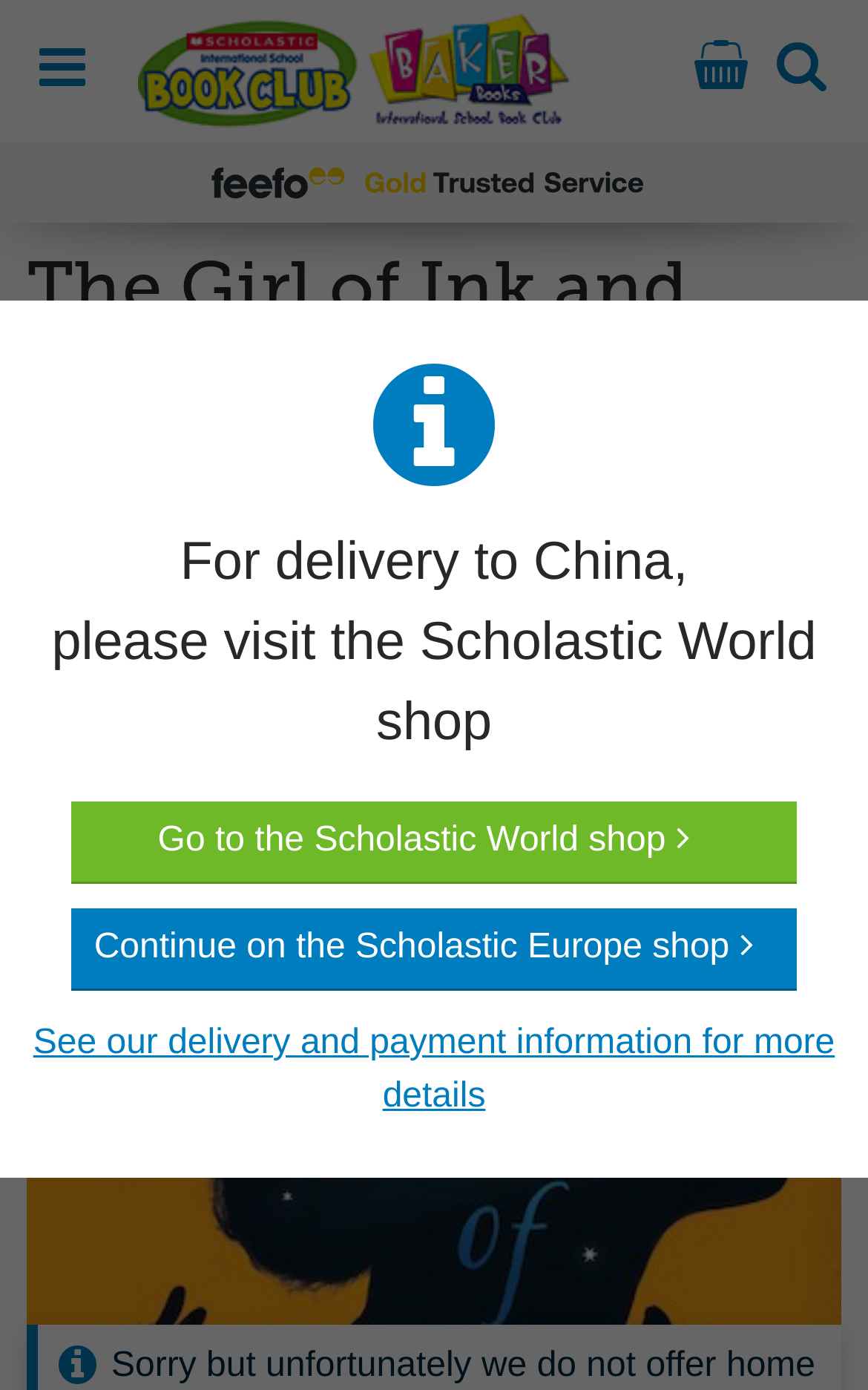Determine the bounding box for the described HTML element: "Search". Ensure the coordinates are four float numbers between 0 and 1 in the format [left, top, right, bottom].

[0.031, 0.241, 0.969, 0.303]